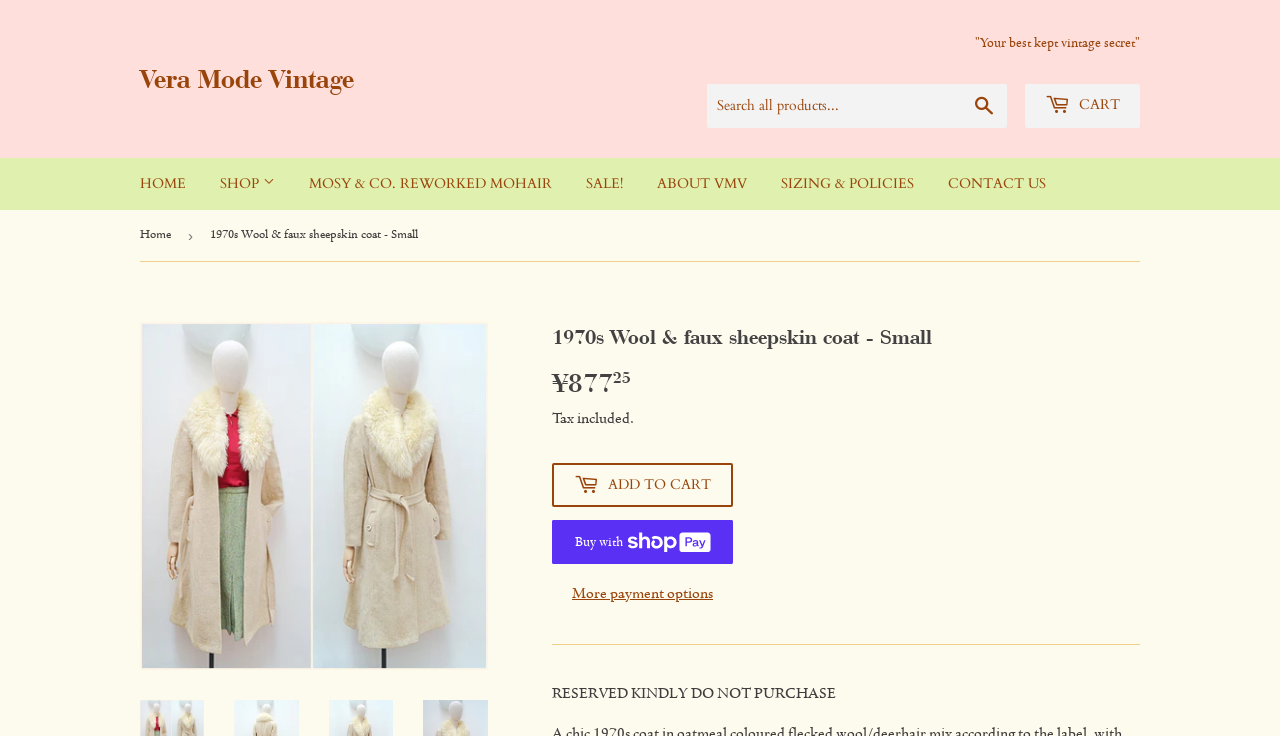What is the price of the 1970s Wool & faux sheepskin coat?
Look at the image and respond to the question as thoroughly as possible.

The price of the 1970s Wool & faux sheepskin coat can be found in the product description section, where it is stated as ¥877.25, including tax.